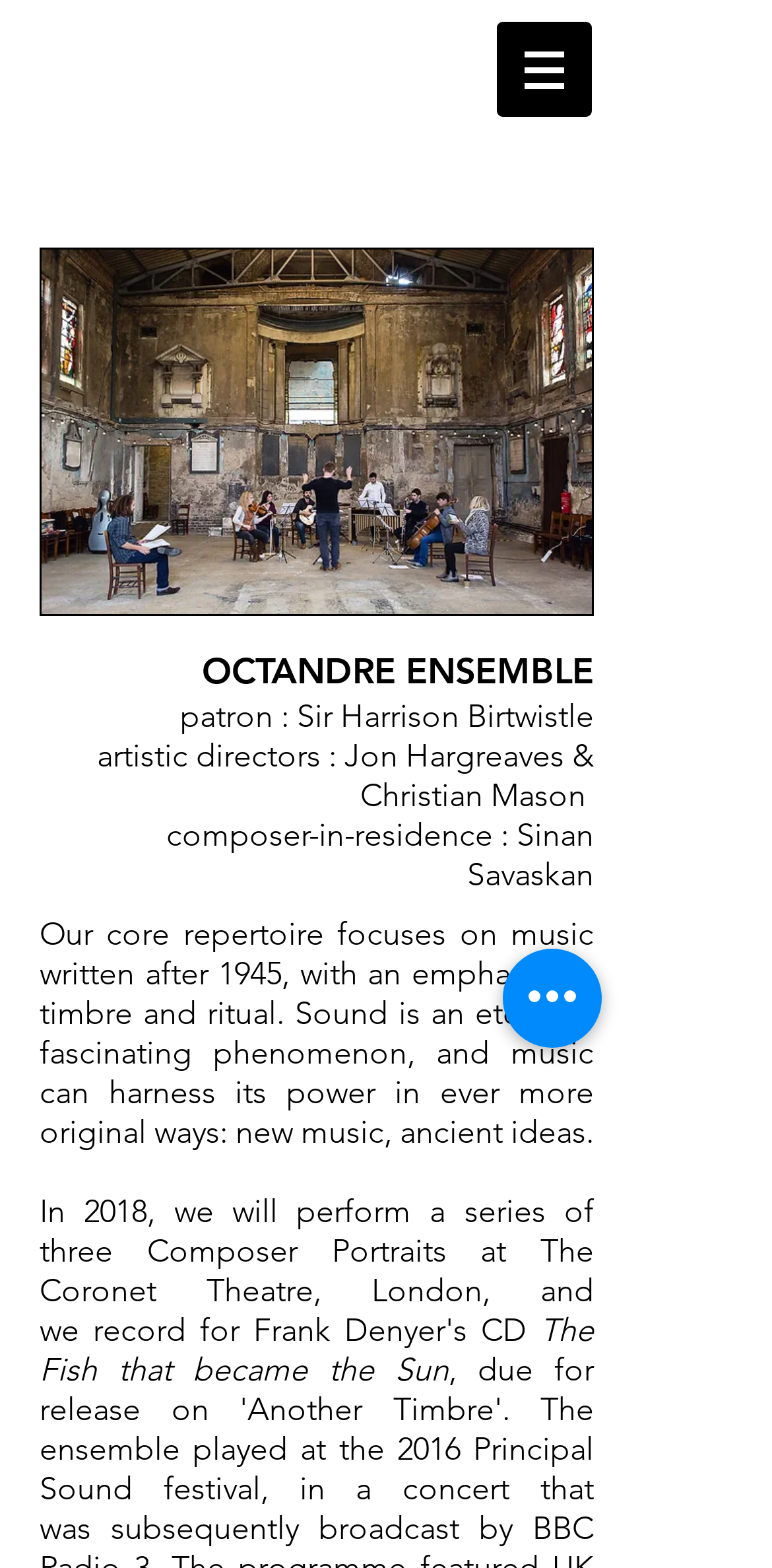What is the title of the composition mentioned on the page?
Identify the answer in the screenshot and reply with a single word or phrase.

The Fish that became the Sun